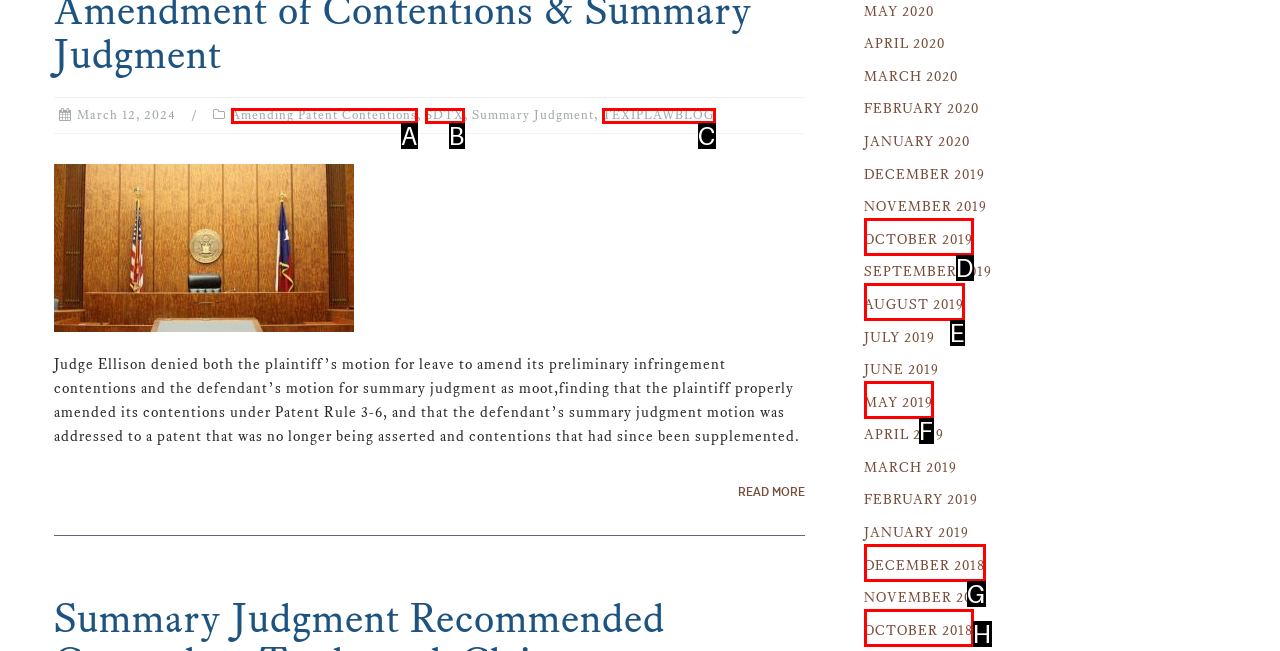Identify the HTML element that corresponds to the following description: SDTX. Provide the letter of the correct option from the presented choices.

B